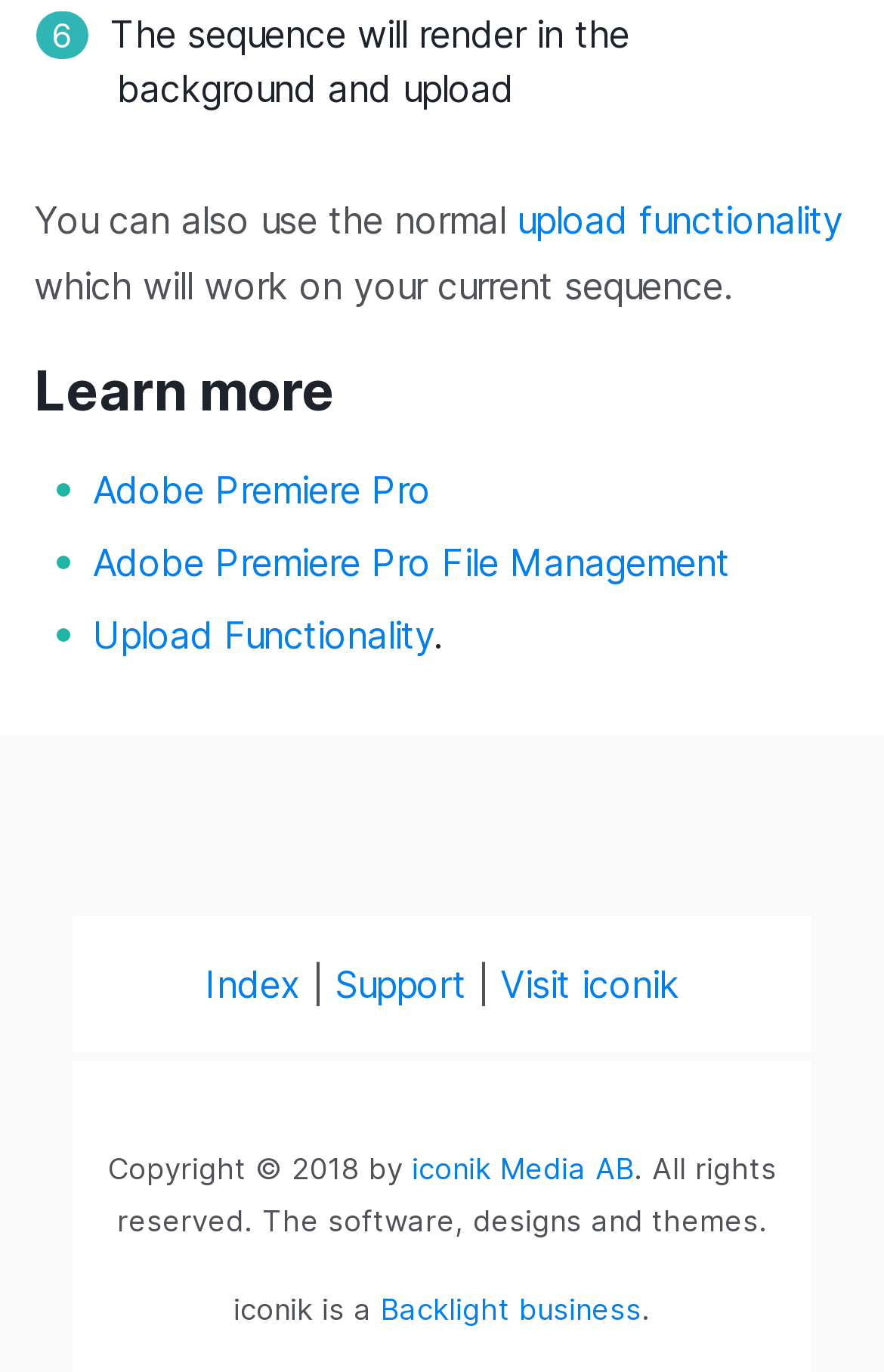Determine the bounding box coordinates for the area you should click to complete the following instruction: "Go to Support page".

[0.378, 0.7, 0.527, 0.733]